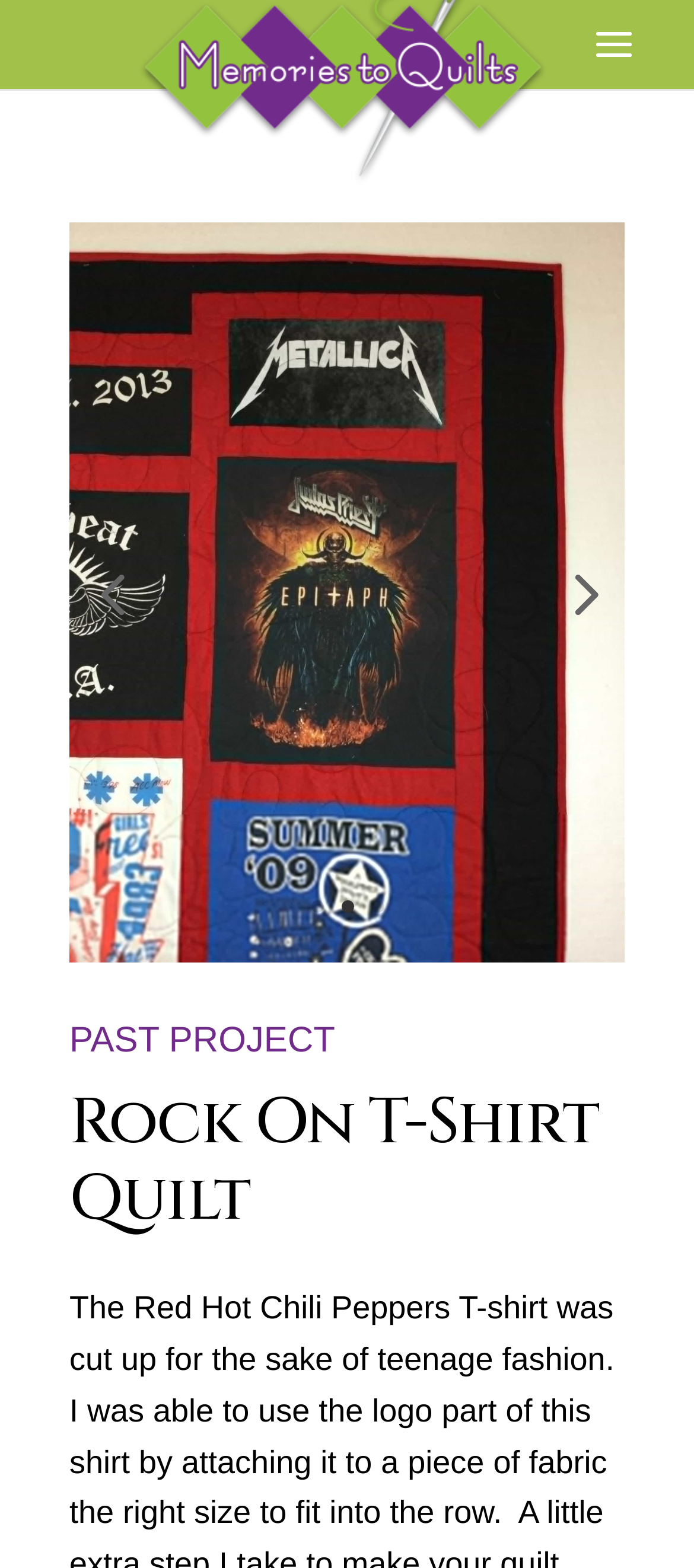Please respond to the question with a concise word or phrase:
Is there a search bar on the webpage?

Yes